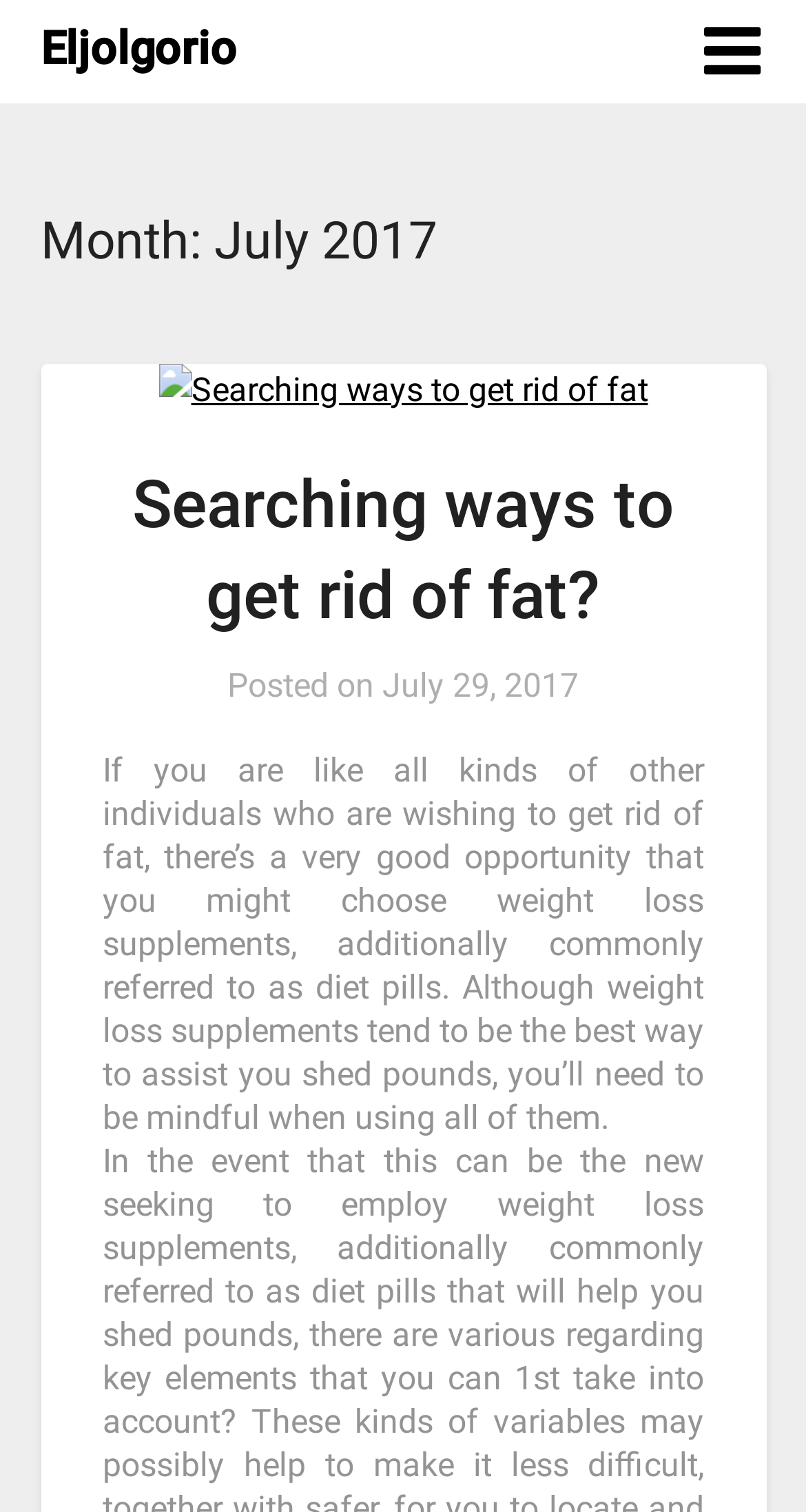Extract the main title from the webpage.

Month: July 2017